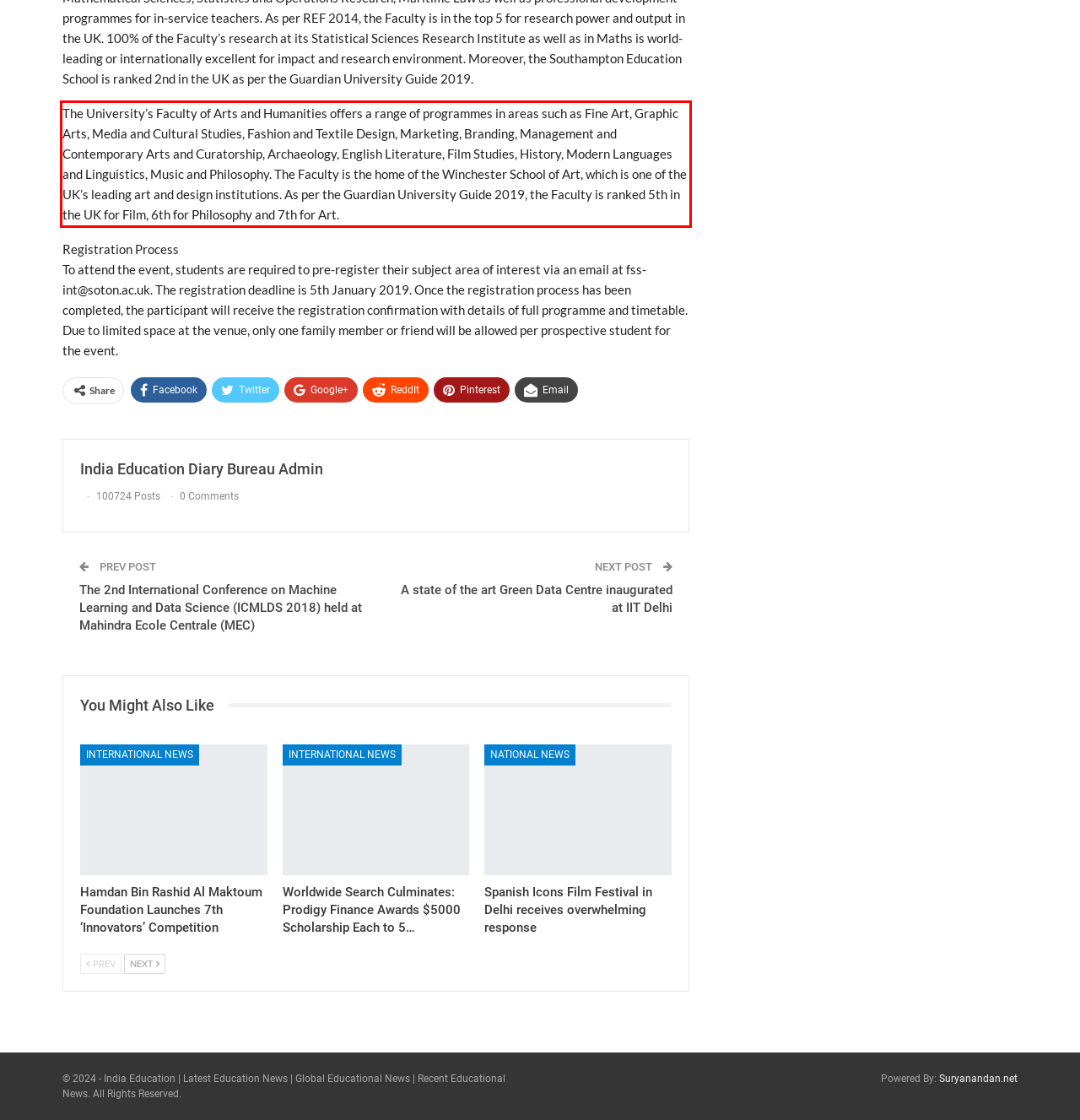You have a screenshot of a webpage where a UI element is enclosed in a red rectangle. Perform OCR to capture the text inside this red rectangle.

The University’s Faculty of Arts and Humanities offers a range of programmes in areas such as Fine Art, Graphic Arts, Media and Cultural Studies, Fashion and Textile Design, Marketing, Branding, Management and Contemporary Arts and Curatorship, Archaeology, English Literature, Film Studies, History, Modern Languages and Linguistics, Music and Philosophy. The Faculty is the home of the Winchester School of Art, which is one of the UK’s leading art and design institutions. As per the Guardian University Guide 2019, the Faculty is ranked 5th in the UK for Film, 6th for Philosophy and 7th for Art.